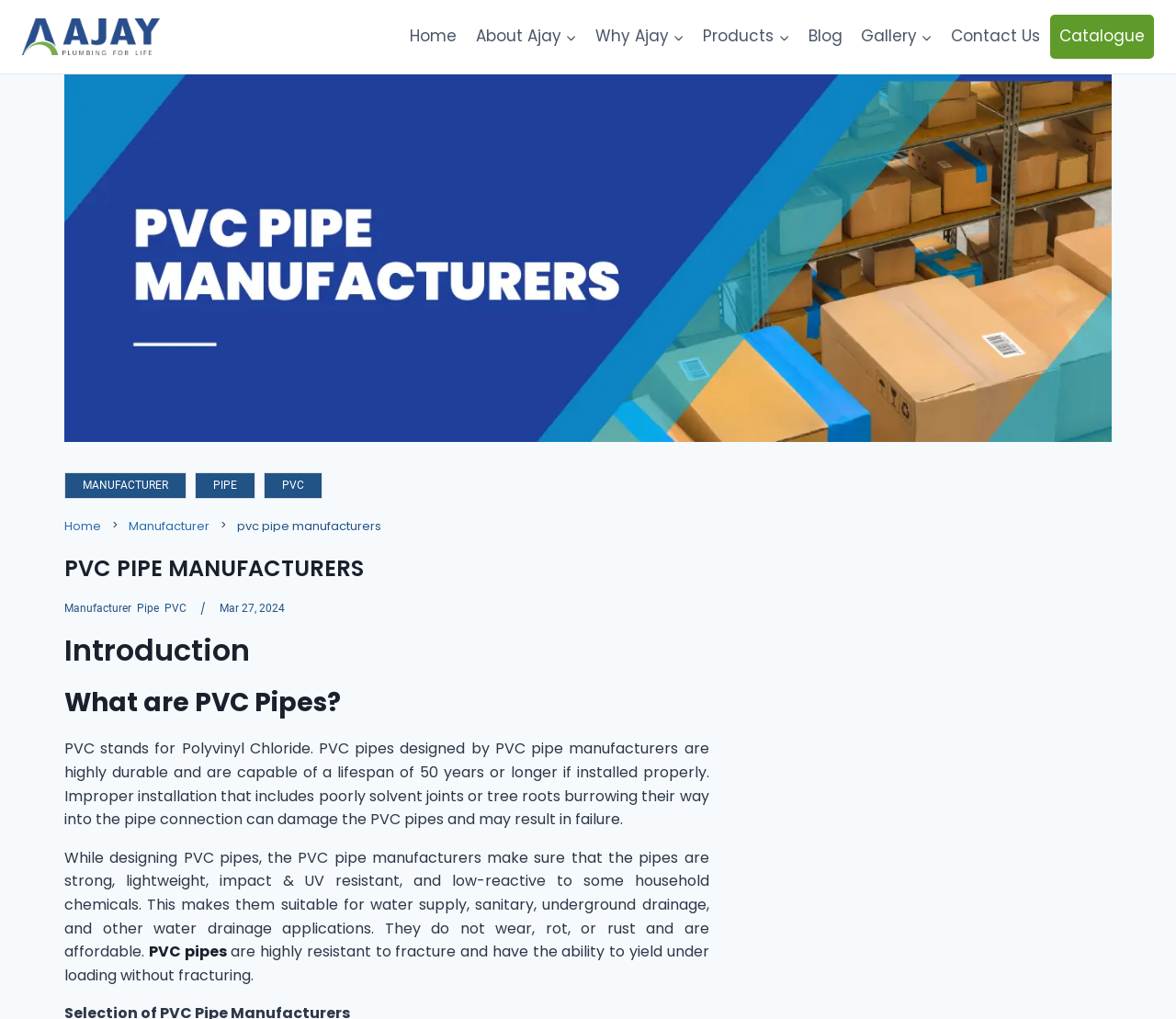Find the bounding box coordinates of the area that needs to be clicked in order to achieve the following instruction: "Navigate to the About page". The coordinates should be specified as four float numbers between 0 and 1, i.e., [left, top, right, bottom].

None